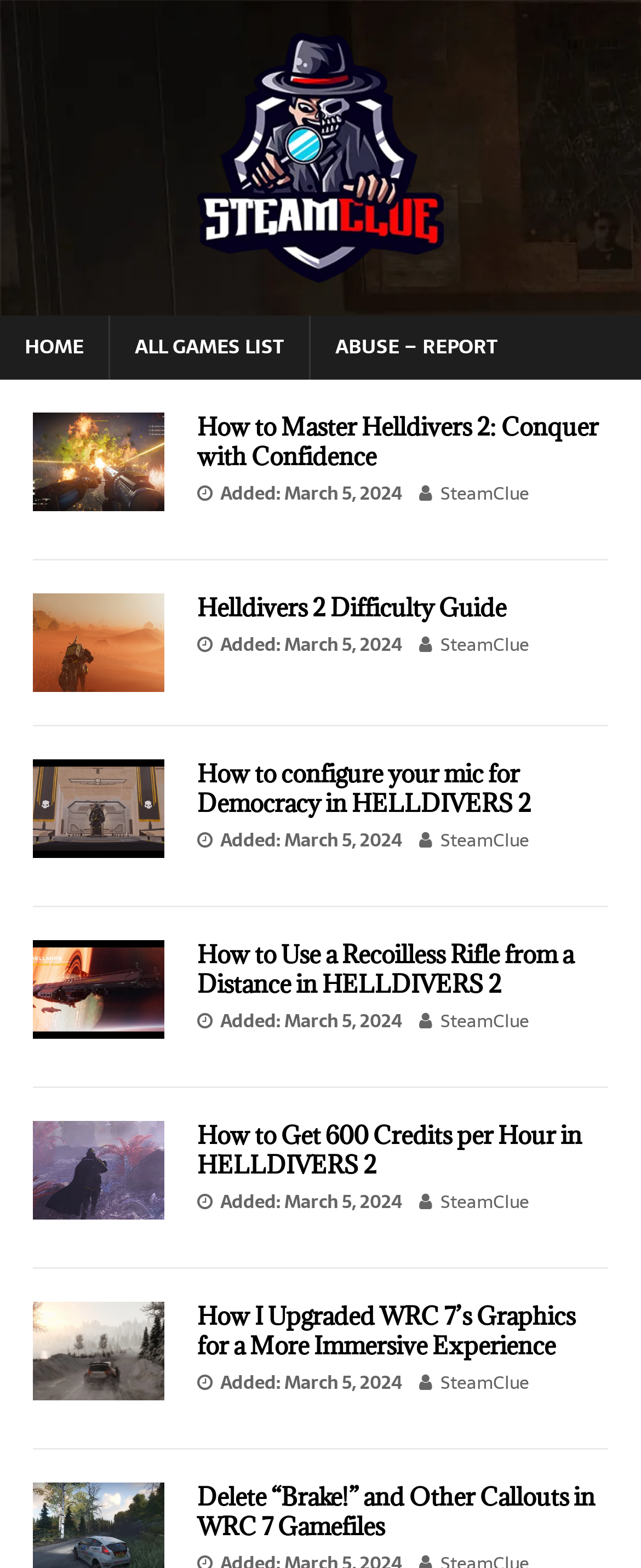Locate the UI element described by Helldivers 2 Difficulty Guide and provide its bounding box coordinates. Use the format (top-left x, top-left y, bottom-right x, bottom-right y) with all values as floating point numbers between 0 and 1.

[0.308, 0.377, 0.79, 0.397]